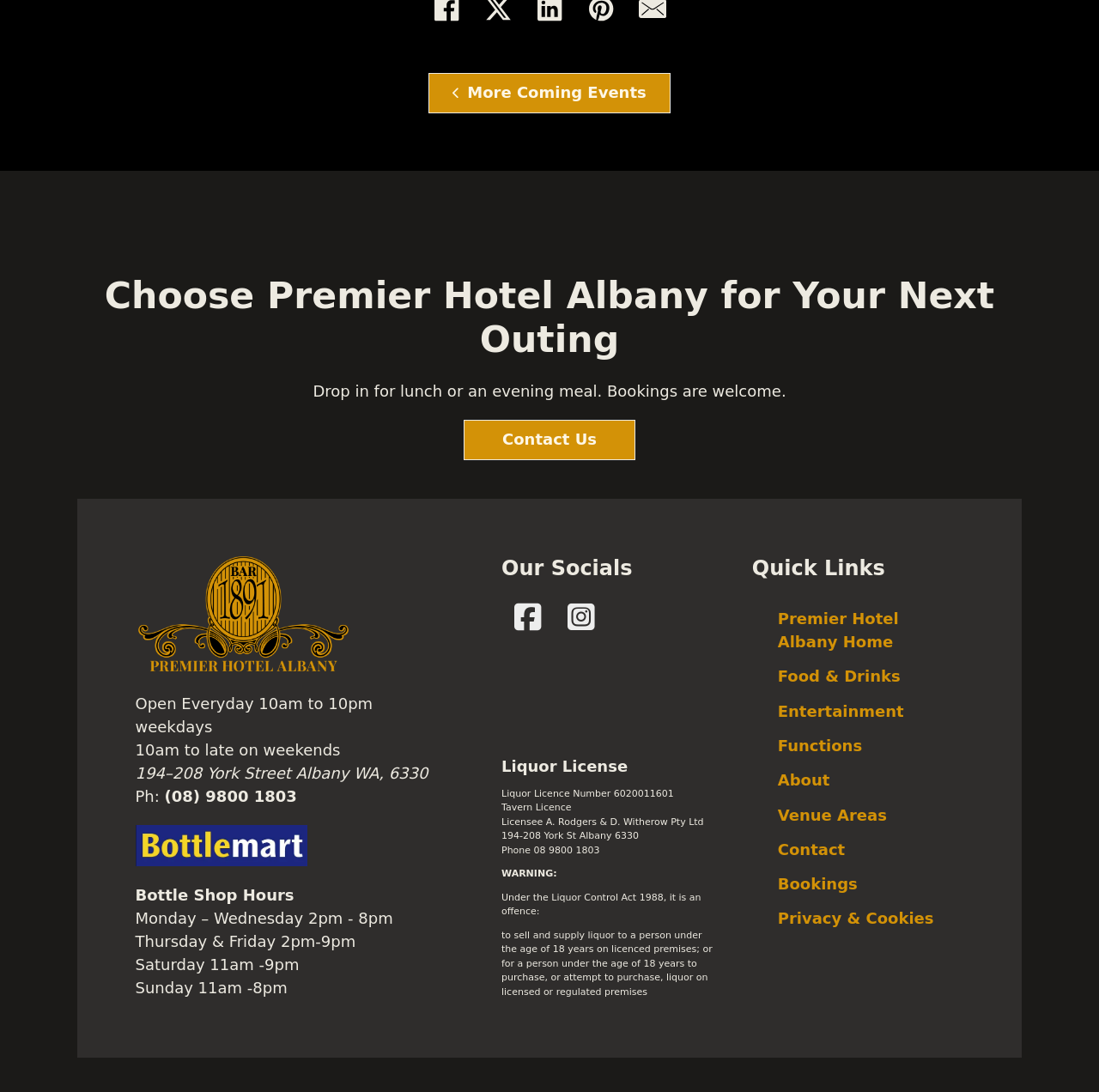Provide a one-word or one-phrase answer to the question:
What are the opening hours of the bottle shop?

Monday to Wednesday 2pm-8pm, Thursday & Friday 2pm-9pm, Saturday 11am-9pm, Sunday 11am-8pm